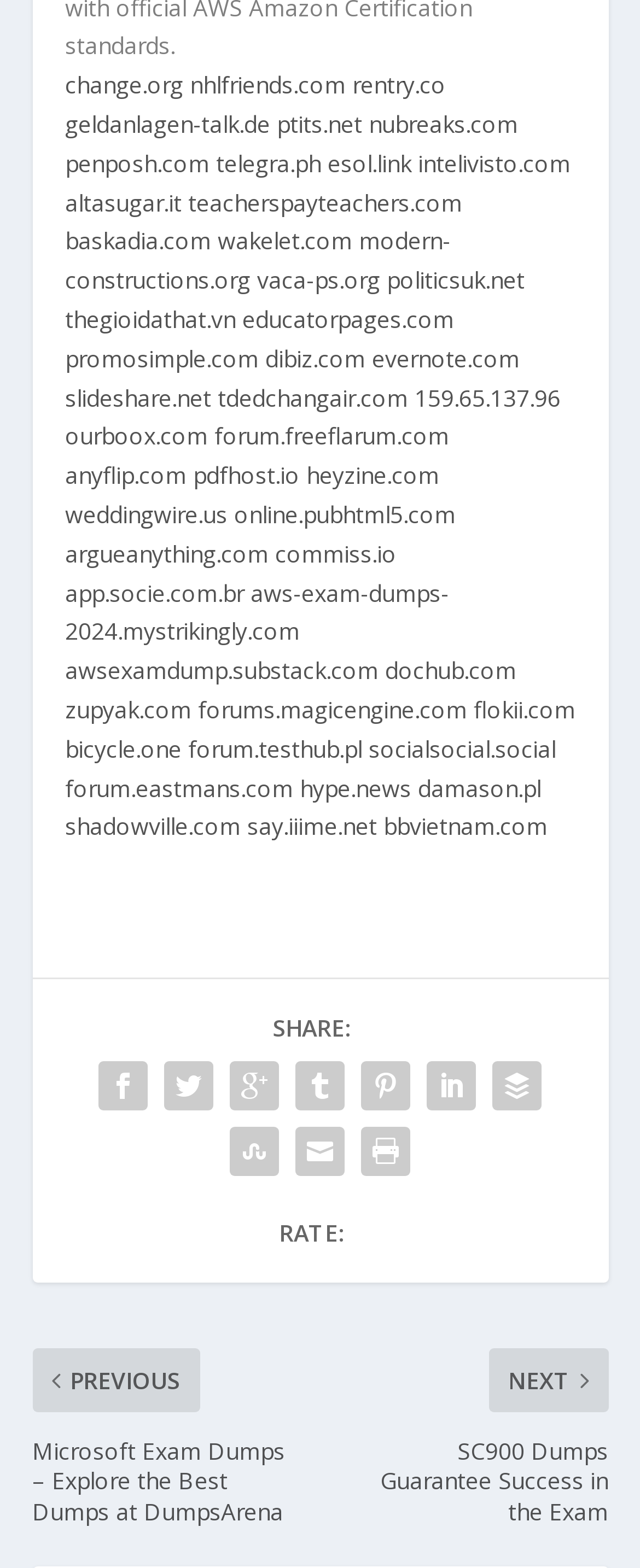Please specify the coordinates of the bounding box for the element that should be clicked to carry out this instruction: "visit change.org". The coordinates must be four float numbers between 0 and 1, formatted as [left, top, right, bottom].

[0.101, 0.044, 0.286, 0.064]